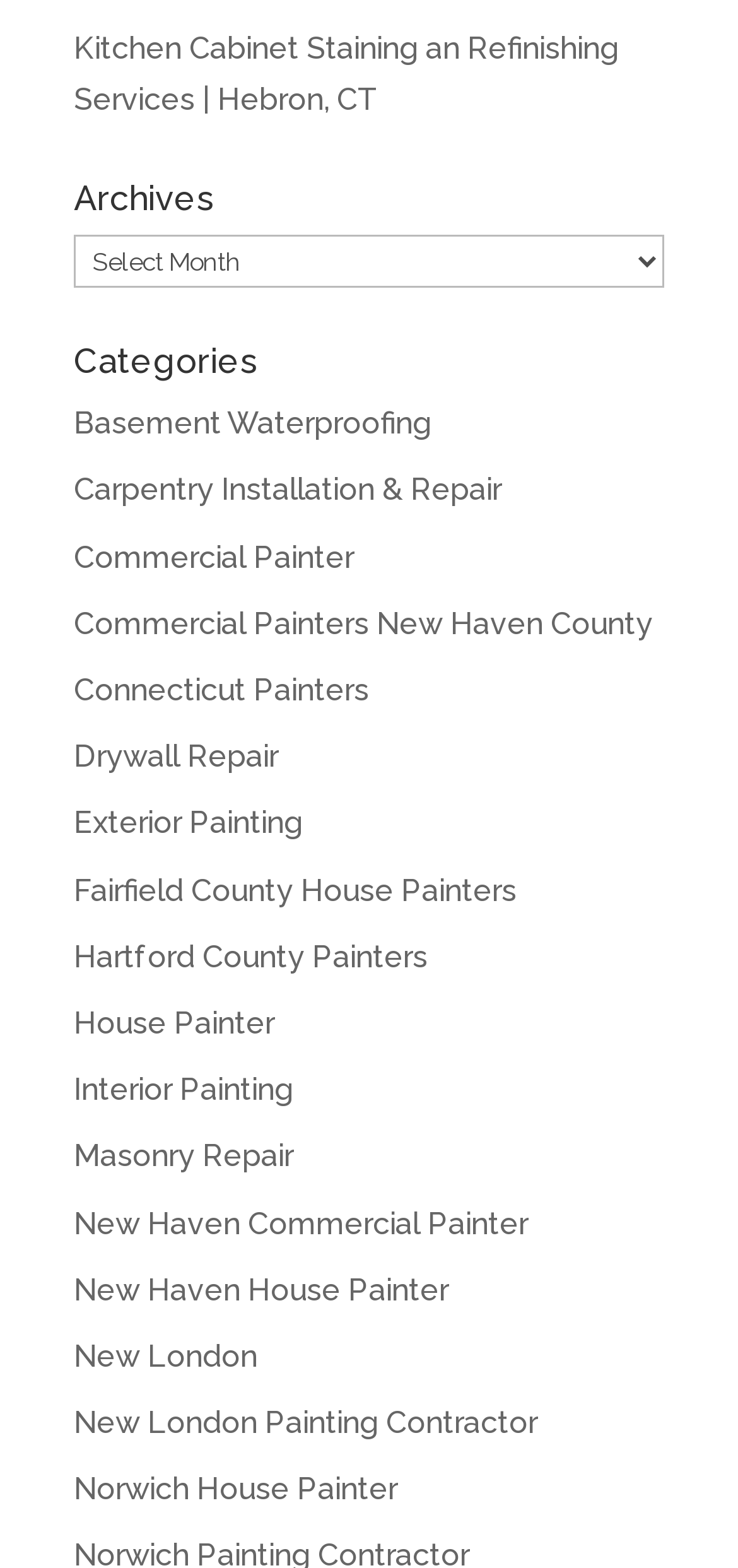What type of painting services are offered?
Please respond to the question with as much detail as possible.

The webpage lists links to interior painting and exterior painting services, indicating that both types of painting services are offered.